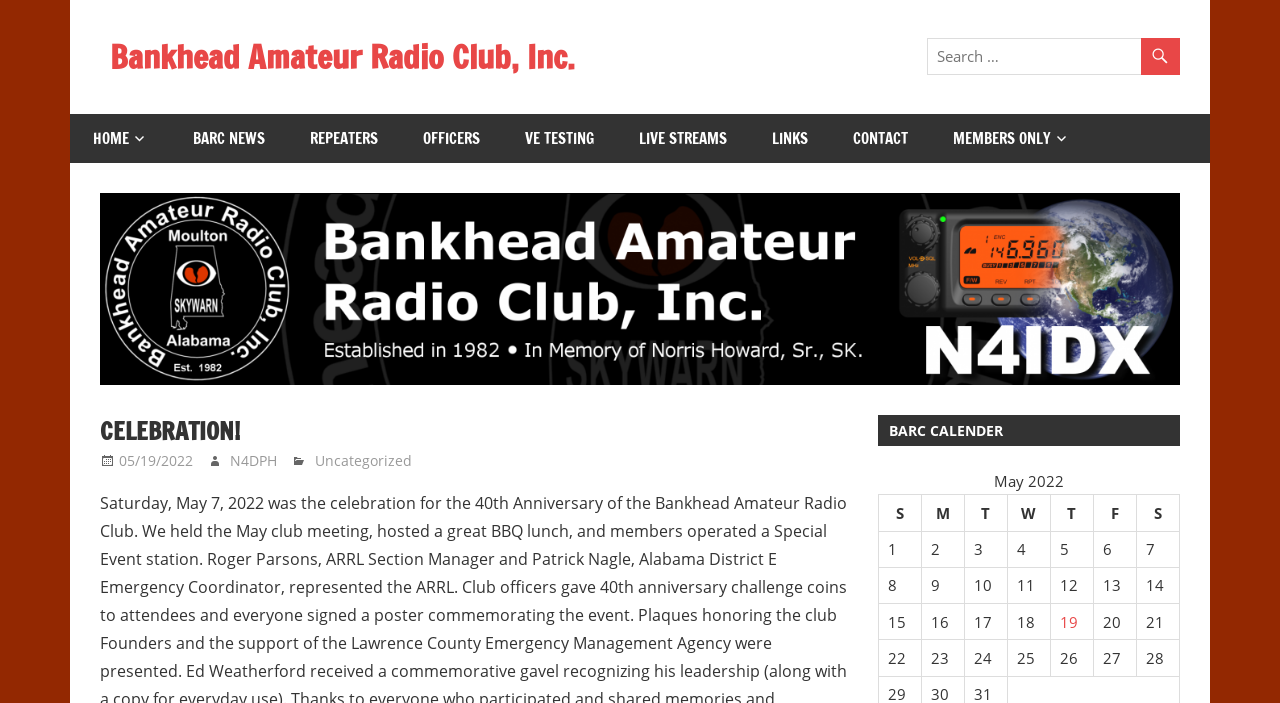Using the image as a reference, answer the following question in as much detail as possible:
What is the title of the first post on the calendar?

I found the answer by looking at the gridcell element with the text 'Posts published on May 19, 2022' in the calendar section of the webpage, which suggests that it is the title of the first post.